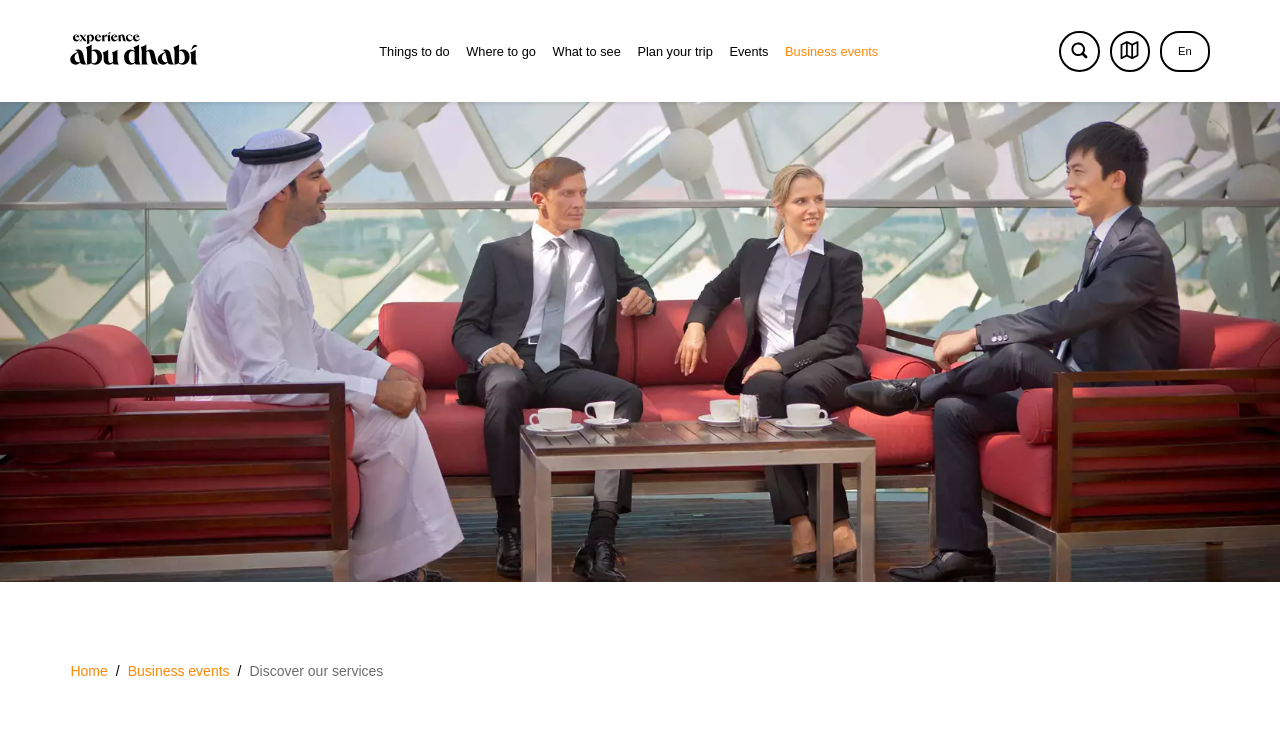Point out the bounding box coordinates of the section to click in order to follow this instruction: "View the map".

[0.867, 0.042, 0.906, 0.097]